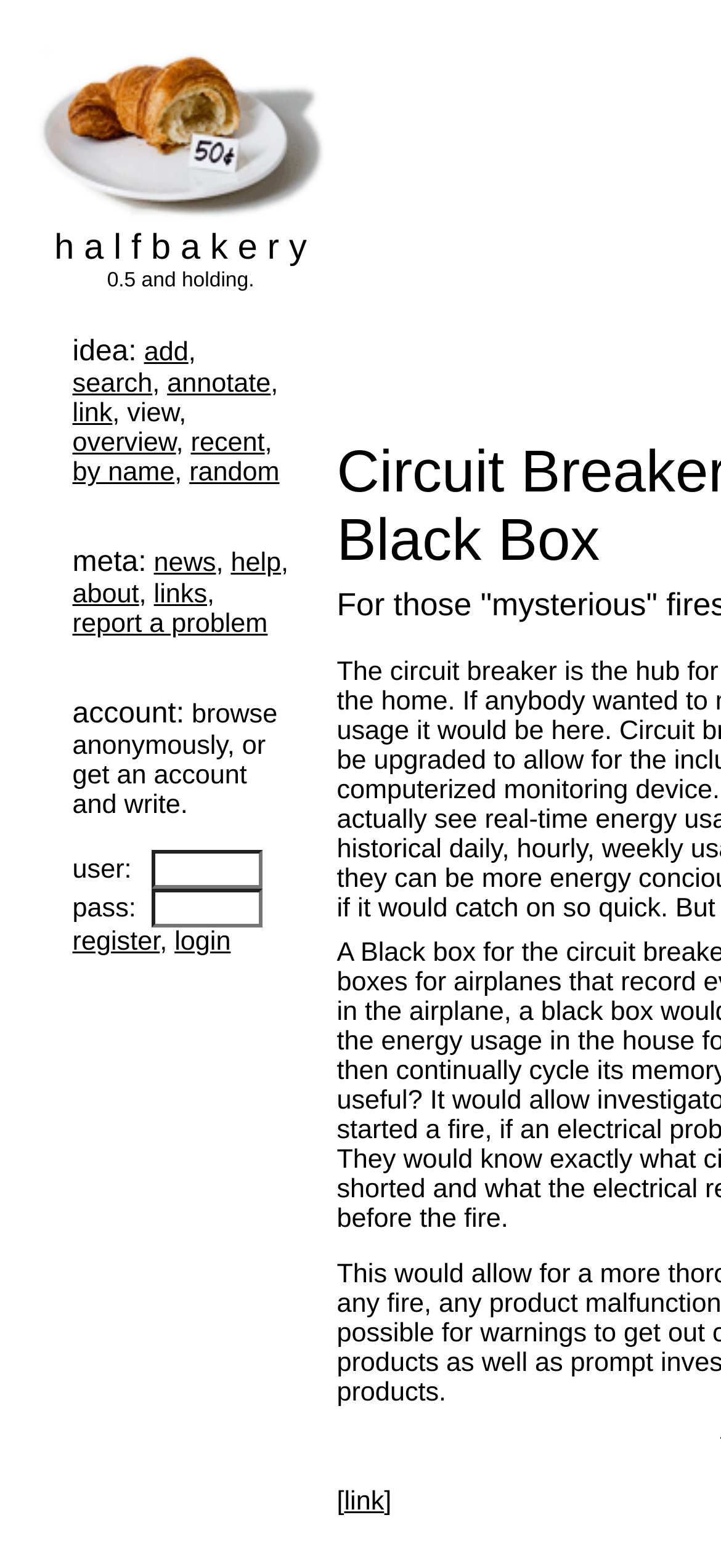Identify and provide the bounding box coordinates of the UI element described: "report a problem". The coordinates should be formatted as [left, top, right, bottom], with each number being a float between 0 and 1.

[0.1, 0.389, 0.371, 0.408]